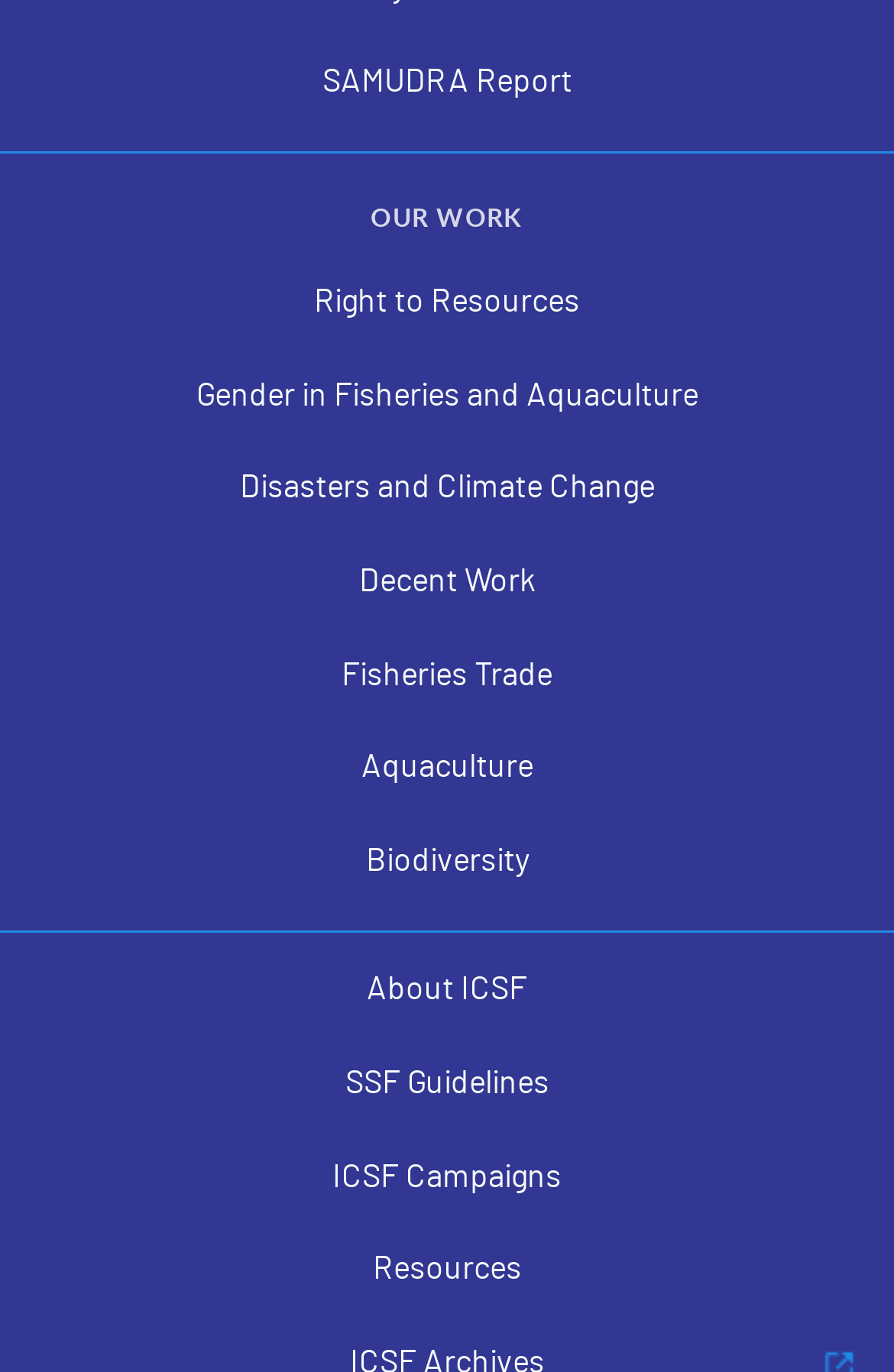Determine the bounding box coordinates of the target area to click to execute the following instruction: "read about ICSF."

[0.0, 0.707, 1.0, 0.74]